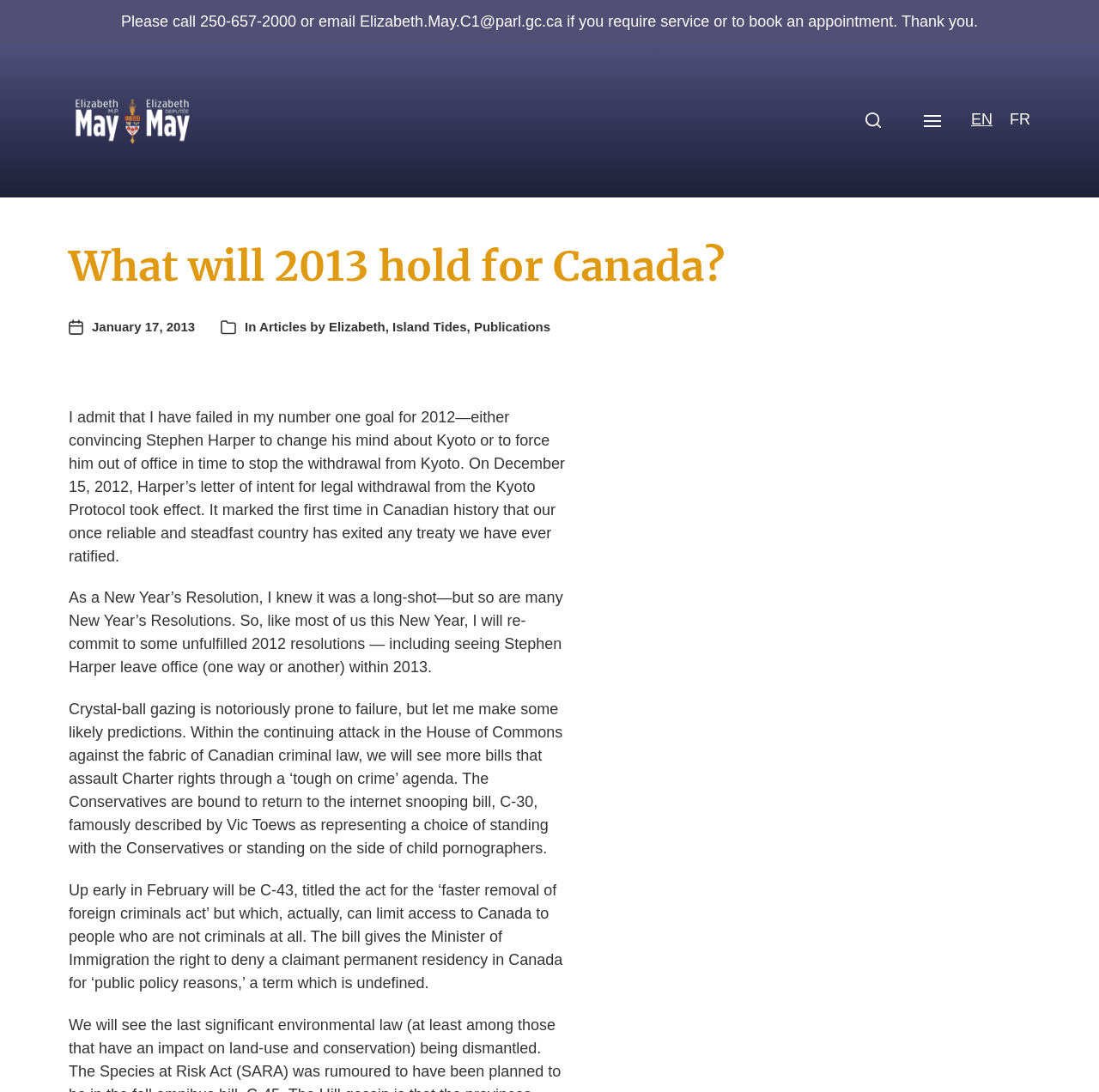Determine the bounding box coordinates of the clickable element necessary to fulfill the instruction: "Download A4Desk Flash Photo Gallery Builder". Provide the coordinates as four float numbers within the 0 to 1 range, i.e., [left, top, right, bottom].

None